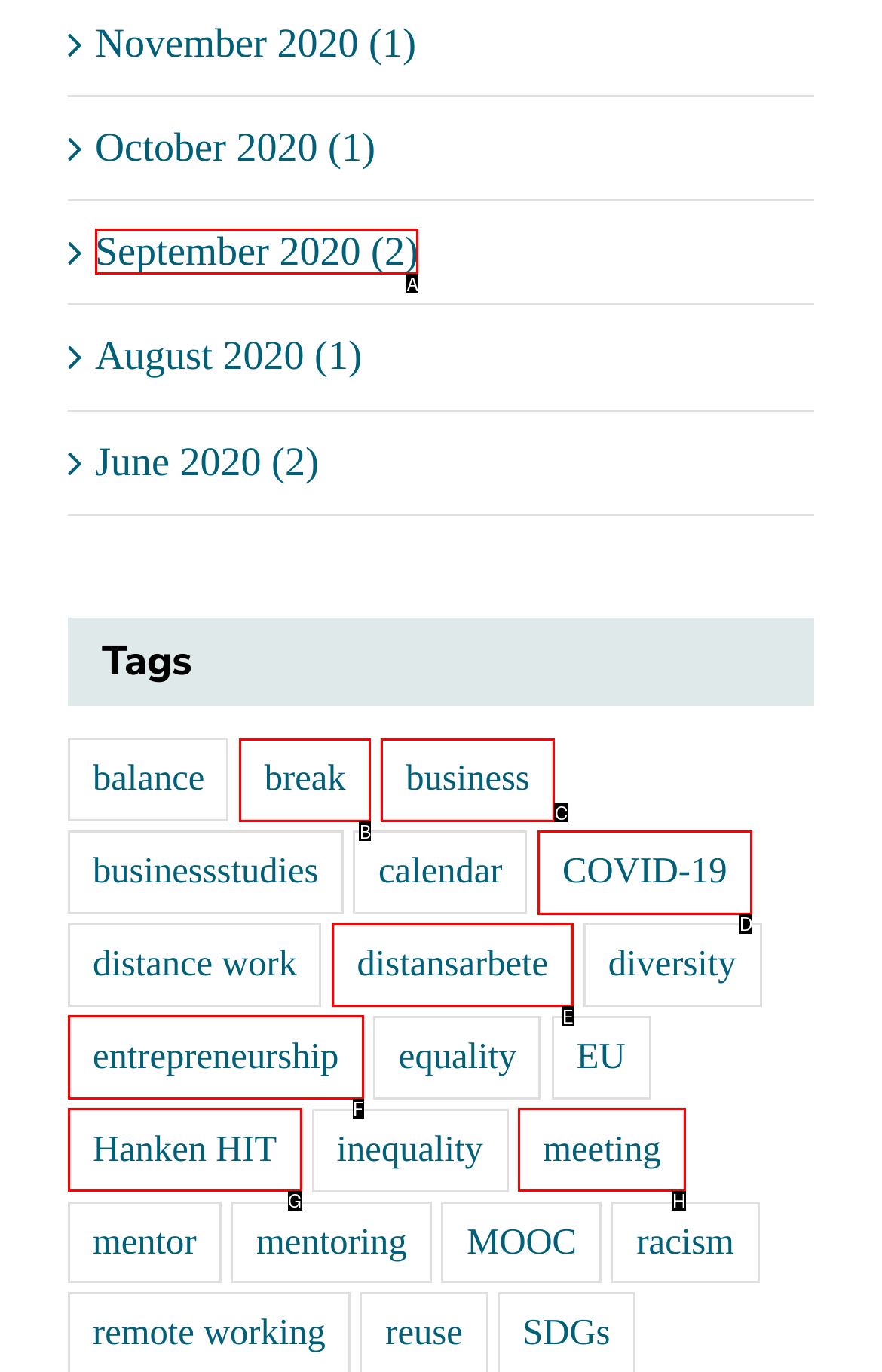Choose the UI element you need to click to carry out the task: Read about entrepreneurship.
Respond with the corresponding option's letter.

F